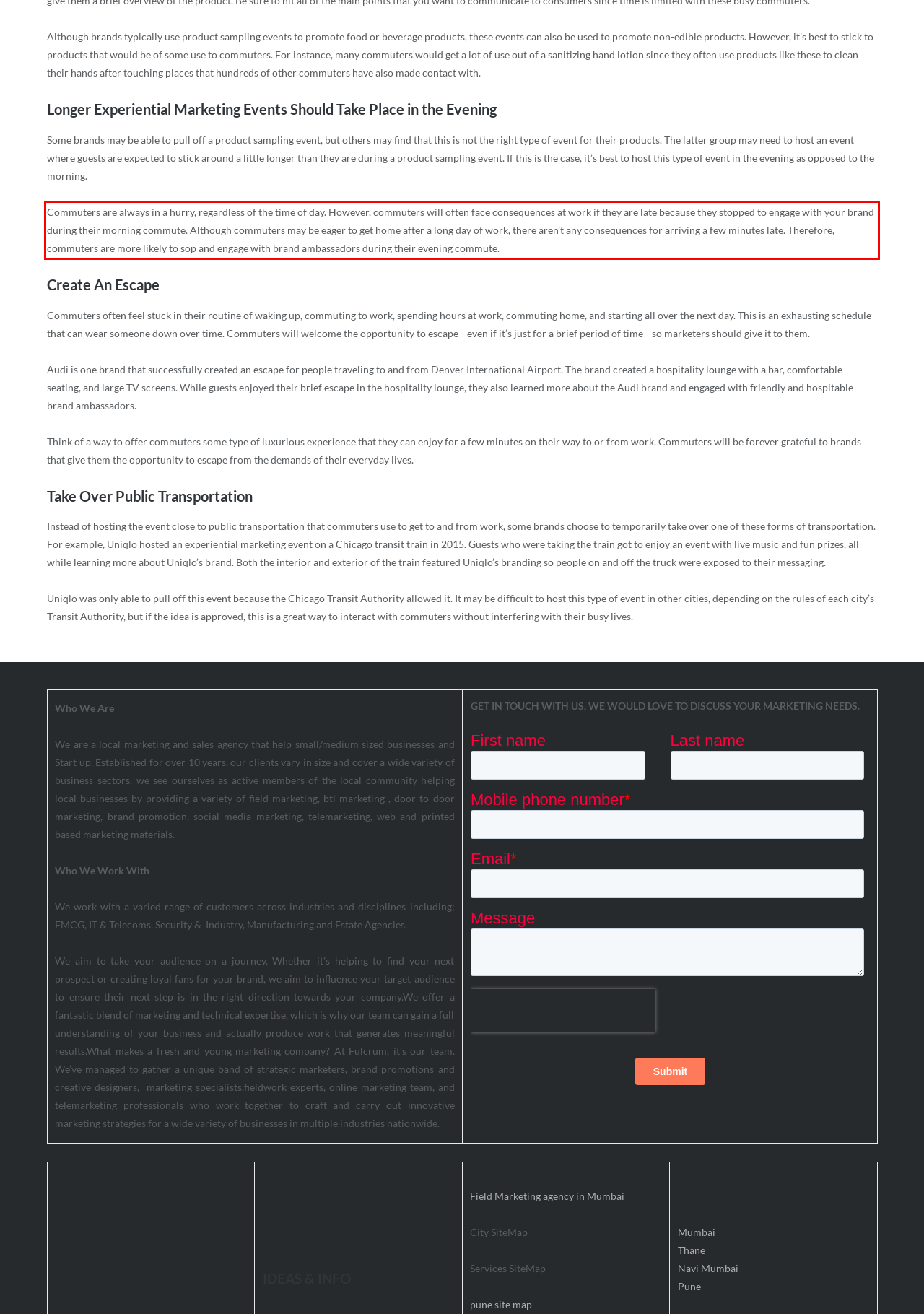You are provided with a screenshot of a webpage that includes a UI element enclosed in a red rectangle. Extract the text content inside this red rectangle.

Commuters are always in a hurry, regardless of the time of day. However, commuters will often face consequences at work if they are late because they stopped to engage with your brand during their morning commute. Although commuters may be eager to get home after a long day of work, there aren’t any consequences for arriving a few minutes late. Therefore, commuters are more likely to sop and engage with brand ambassadors during their evening commute.